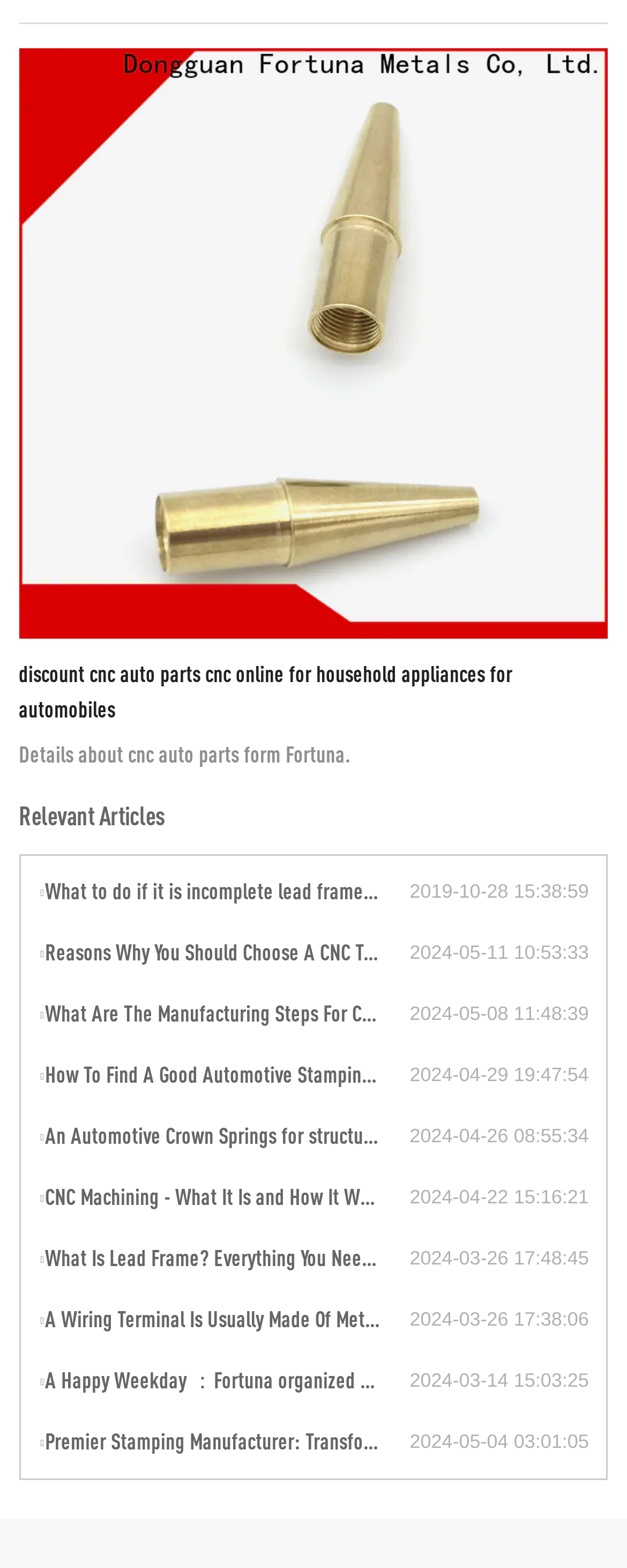Based on the image, provide a detailed and complete answer to the question: 
What is the theme of the articles?

The articles listed under 'Relevant Articles' are related to manufacturing and automotive topics, such as CNC machining, automotive stamping, and lead frame manufacturing. This theme is consistent throughout the listed articles.